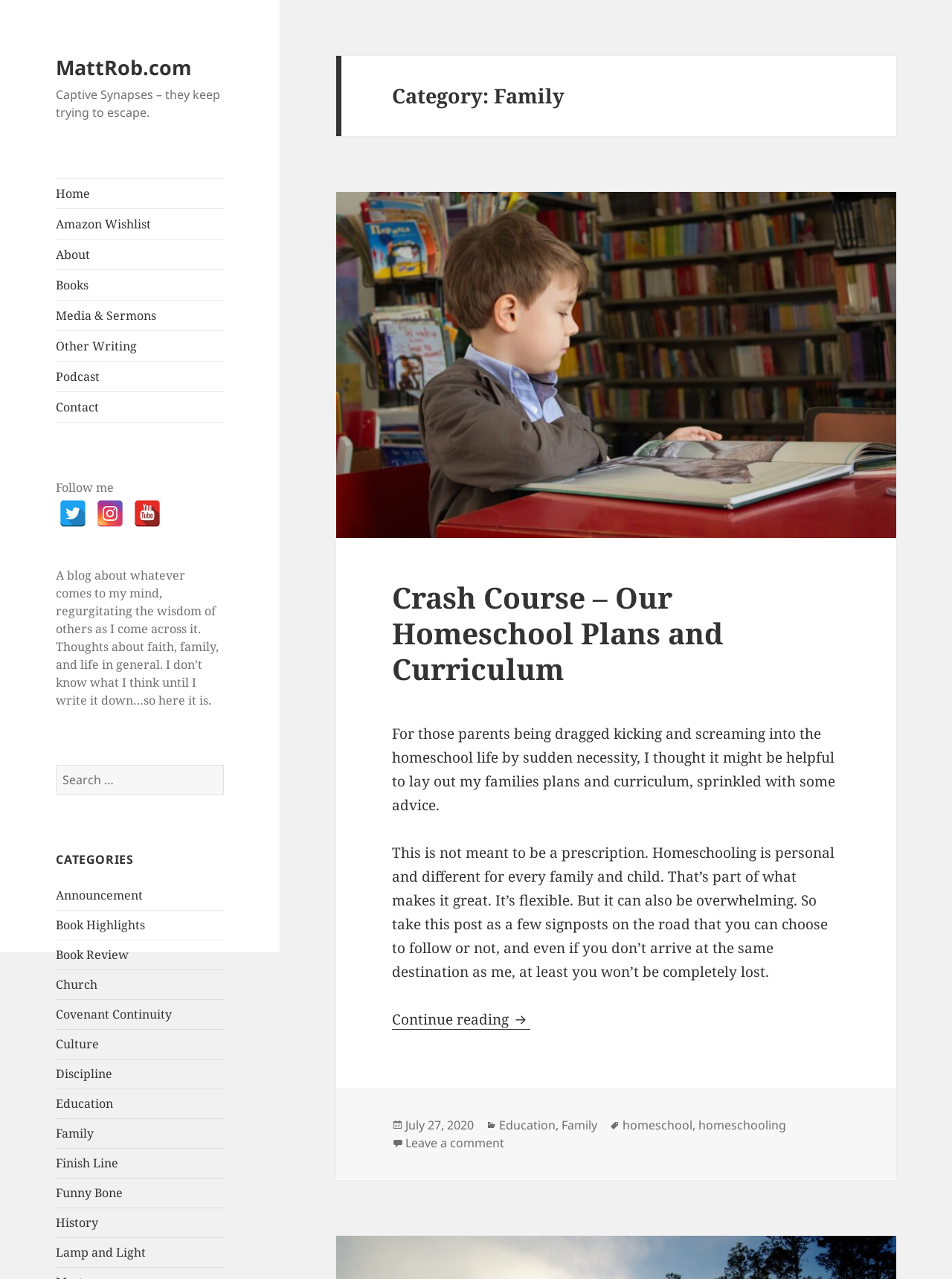Find the bounding box coordinates of the element you need to click on to perform this action: 'Read the 'Crash Course – Our Homeschool Plans and Curriculum' article'. The coordinates should be represented by four float values between 0 and 1, in the format [left, top, right, bottom].

[0.412, 0.452, 0.759, 0.538]